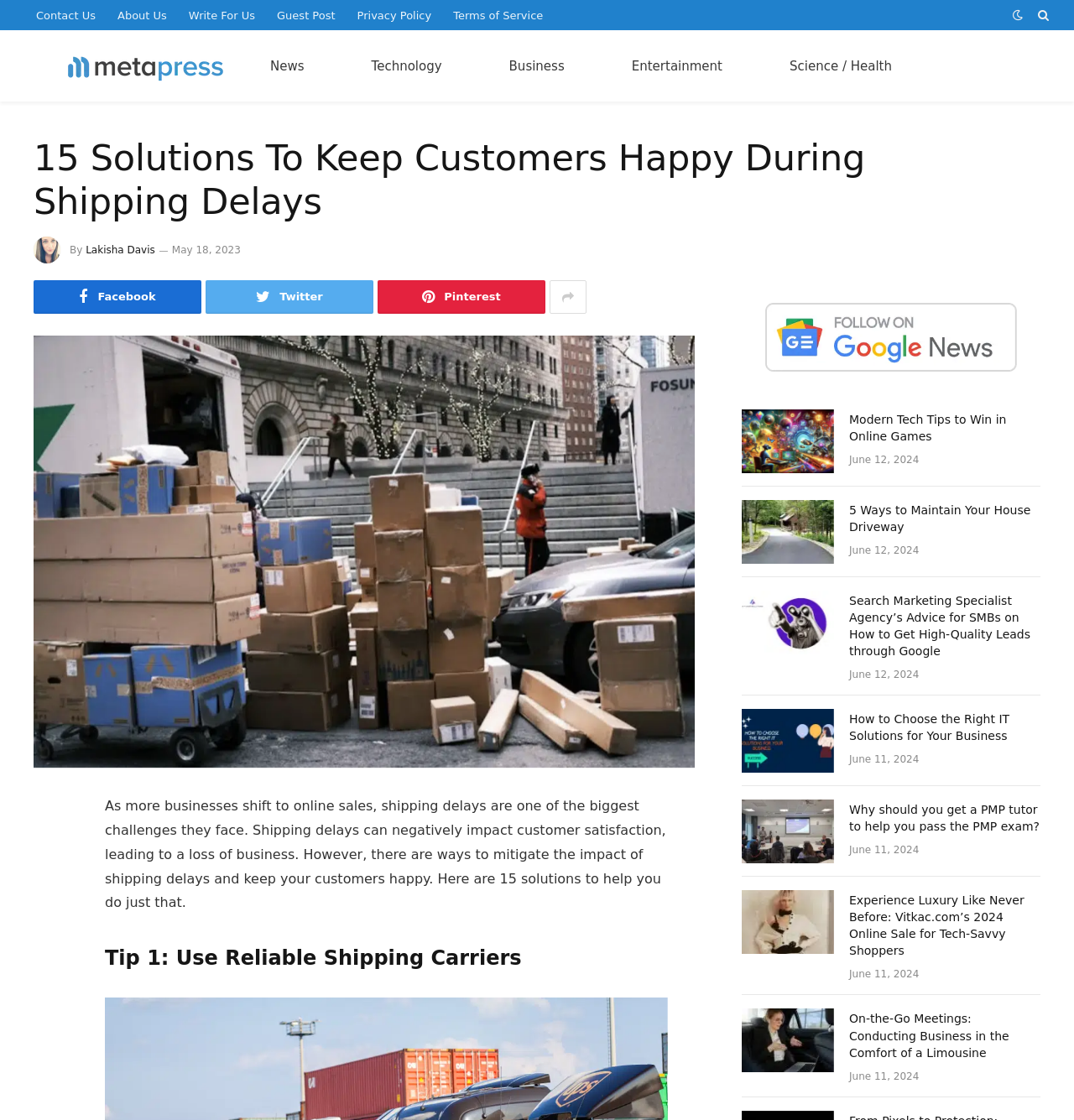Can you find and provide the main heading text of this webpage?

15 Solutions To Keep Customers Happy During Shipping Delays